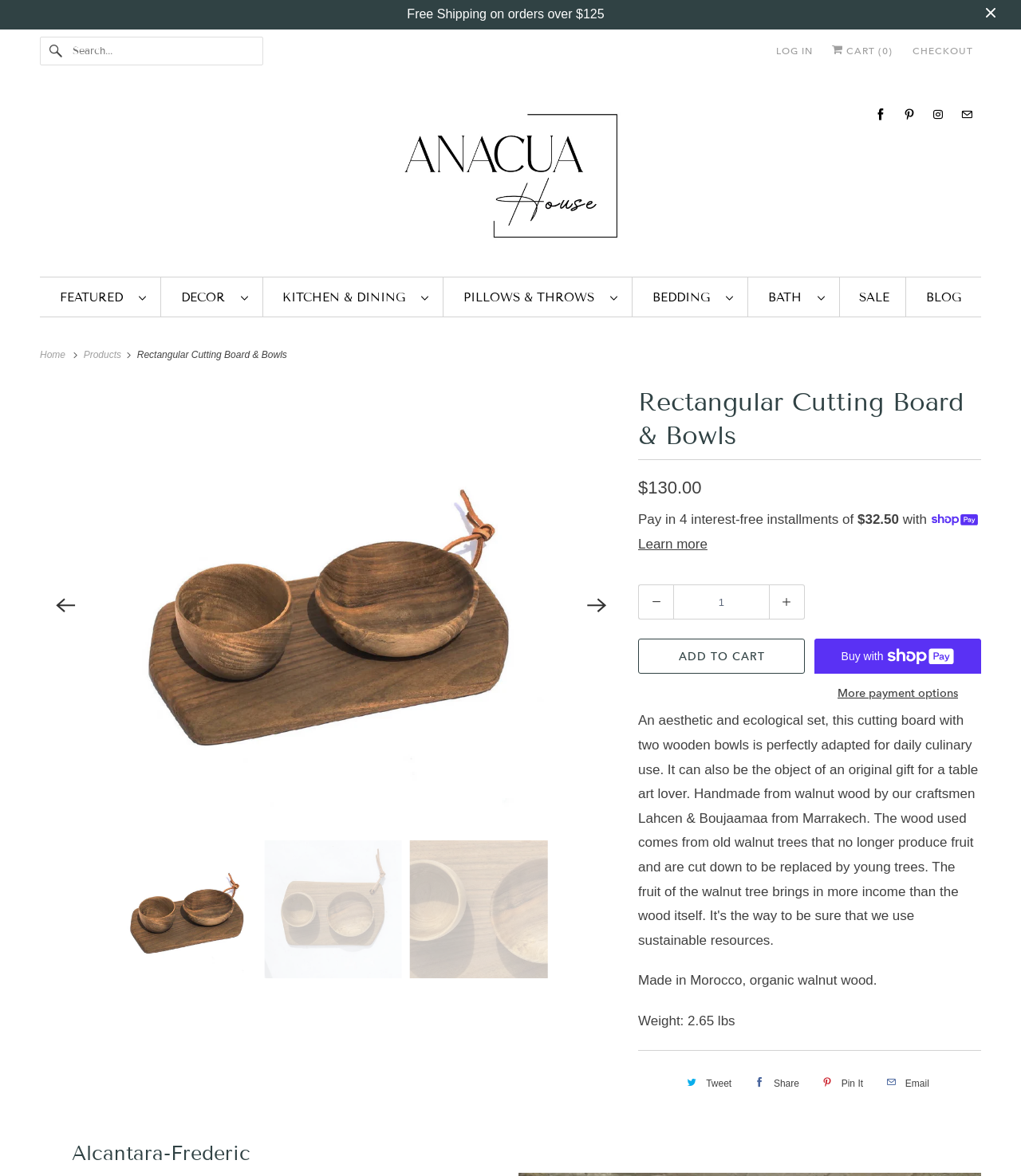Ascertain the bounding box coordinates for the UI element detailed here: "title="Email Anacua House"". The coordinates should be provided as [left, top, right, bottom] with each value being a float between 0 and 1.

[0.937, 0.082, 0.957, 0.112]